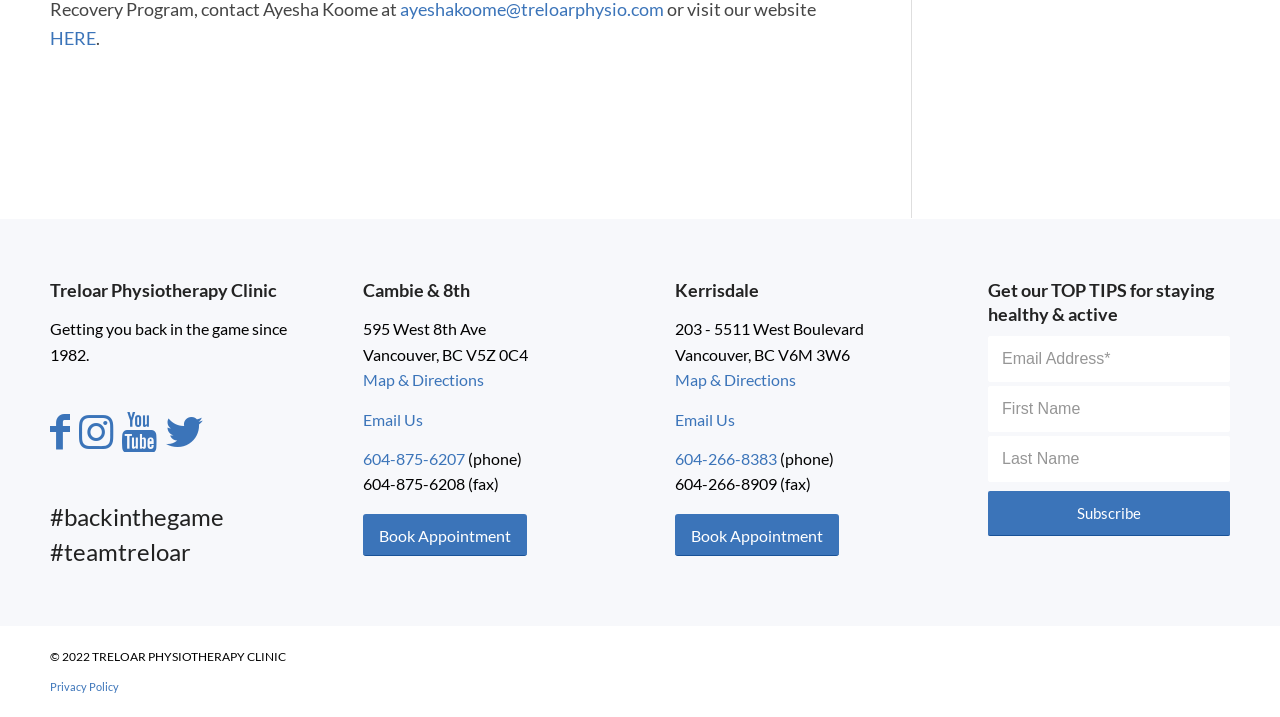Respond to the following query with just one word or a short phrase: 
What is the phone number of the Kerrisdale location?

604-266-8383